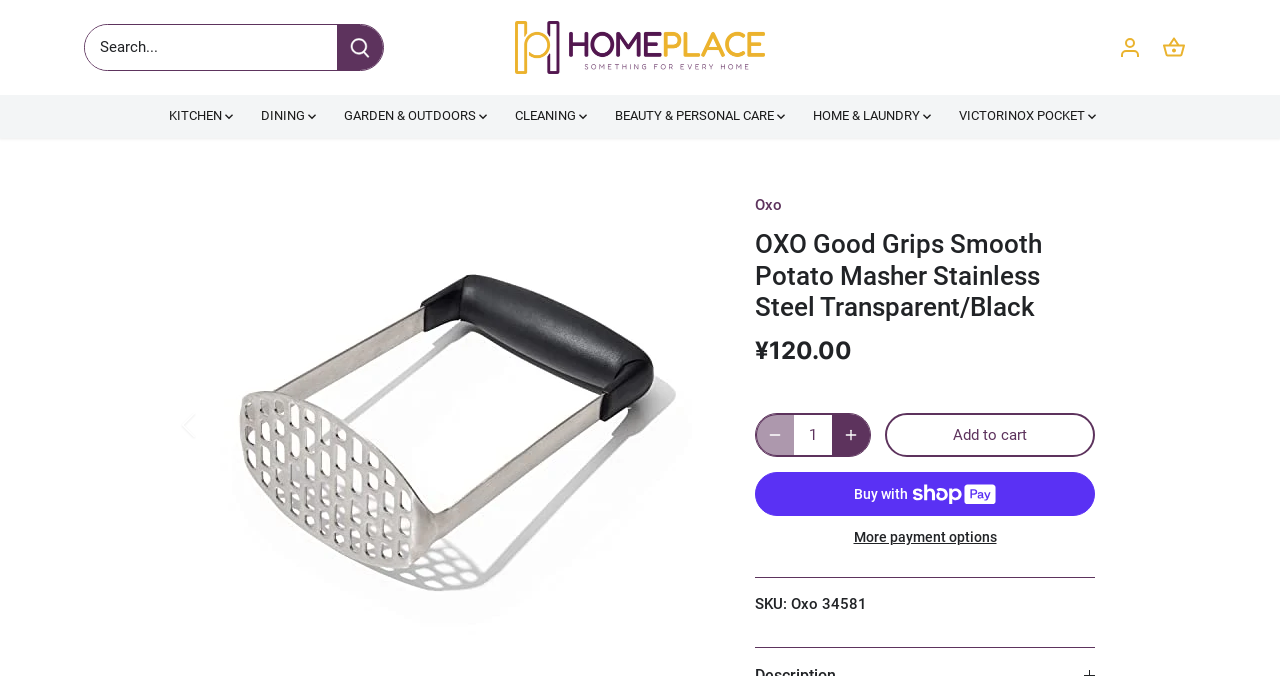Provide the bounding box coordinates of the HTML element described by the text: "Add to cart". The coordinates should be in the format [left, top, right, bottom] with values between 0 and 1.

[0.691, 0.611, 0.855, 0.676]